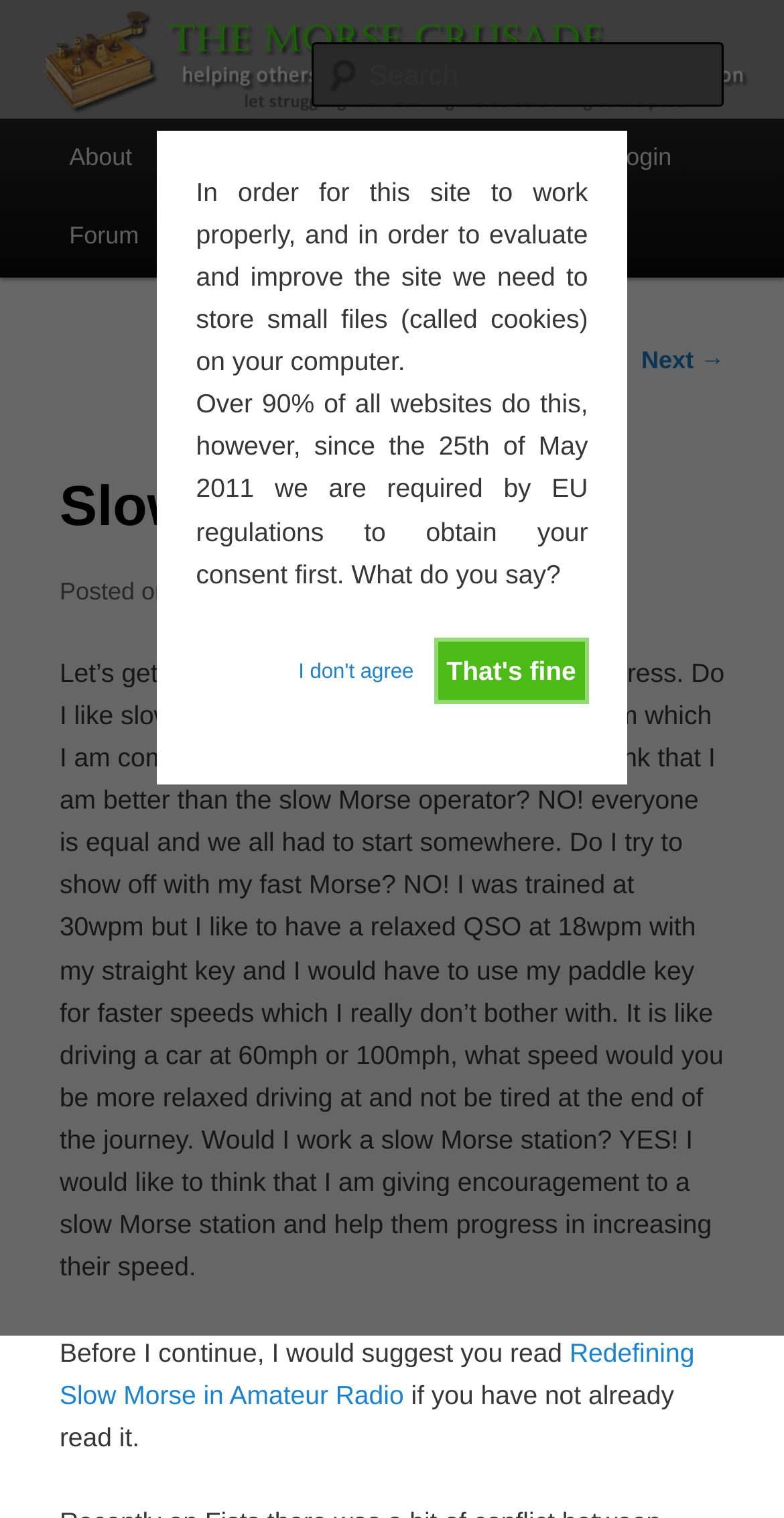Please predict the bounding box coordinates of the element's region where a click is necessary to complete the following instruction: "Read the post about Redefining Slow Morse in Amateur Radio". The coordinates should be represented by four float numbers between 0 and 1, i.e., [left, top, right, bottom].

[0.076, 0.881, 0.886, 0.929]